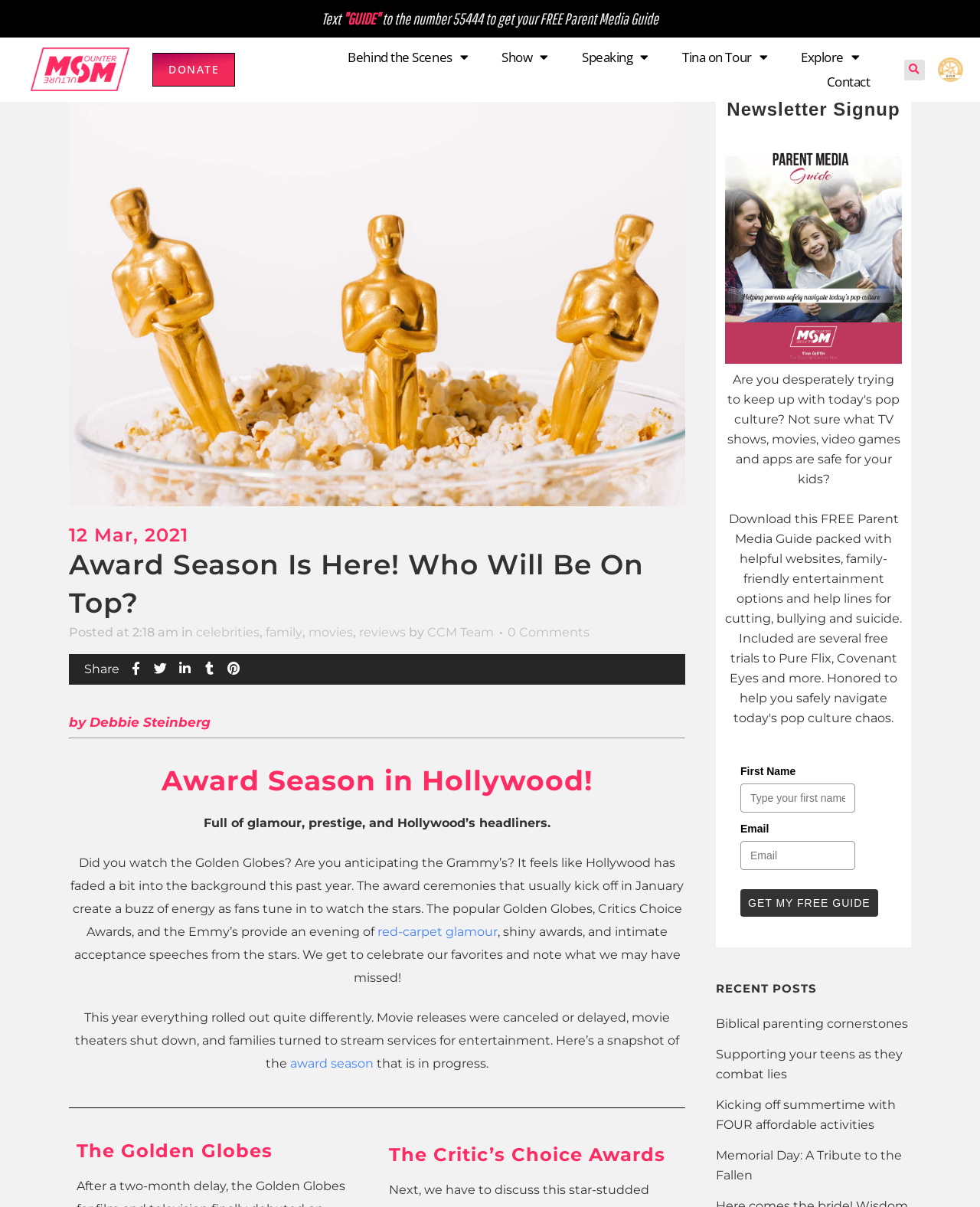How many award ceremonies are mentioned in the article?
Refer to the screenshot and respond with a concise word or phrase.

3